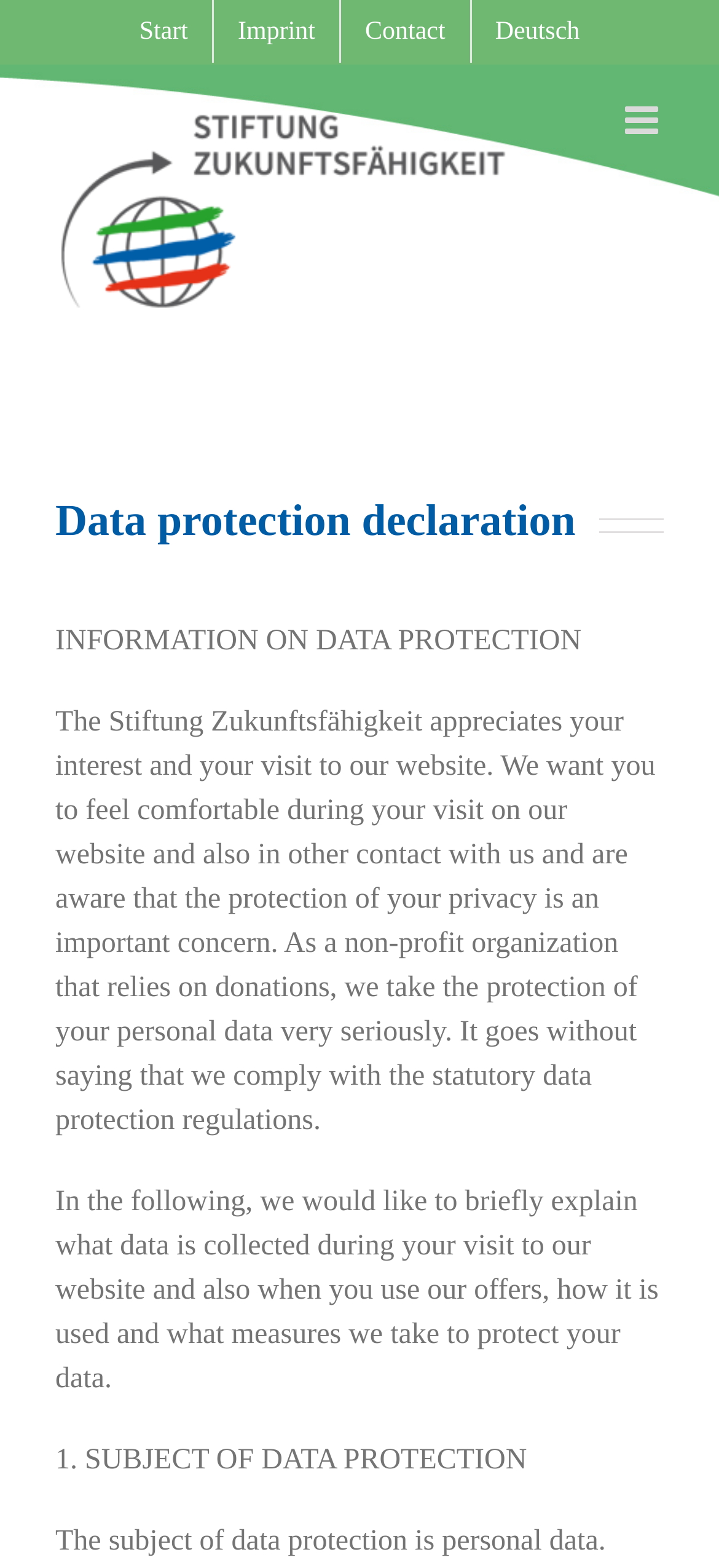Refer to the image and provide a thorough answer to this question:
What is the name of the organization?

The name of the organization can be found in the logo link at the top of the page, which is 'Stiftung Zukunftsfähigkeit Logo'. Additionally, it is mentioned in the text as 'The Stiftung Zukunftsfähigkeit appreciates your interest and your visit to our website.'